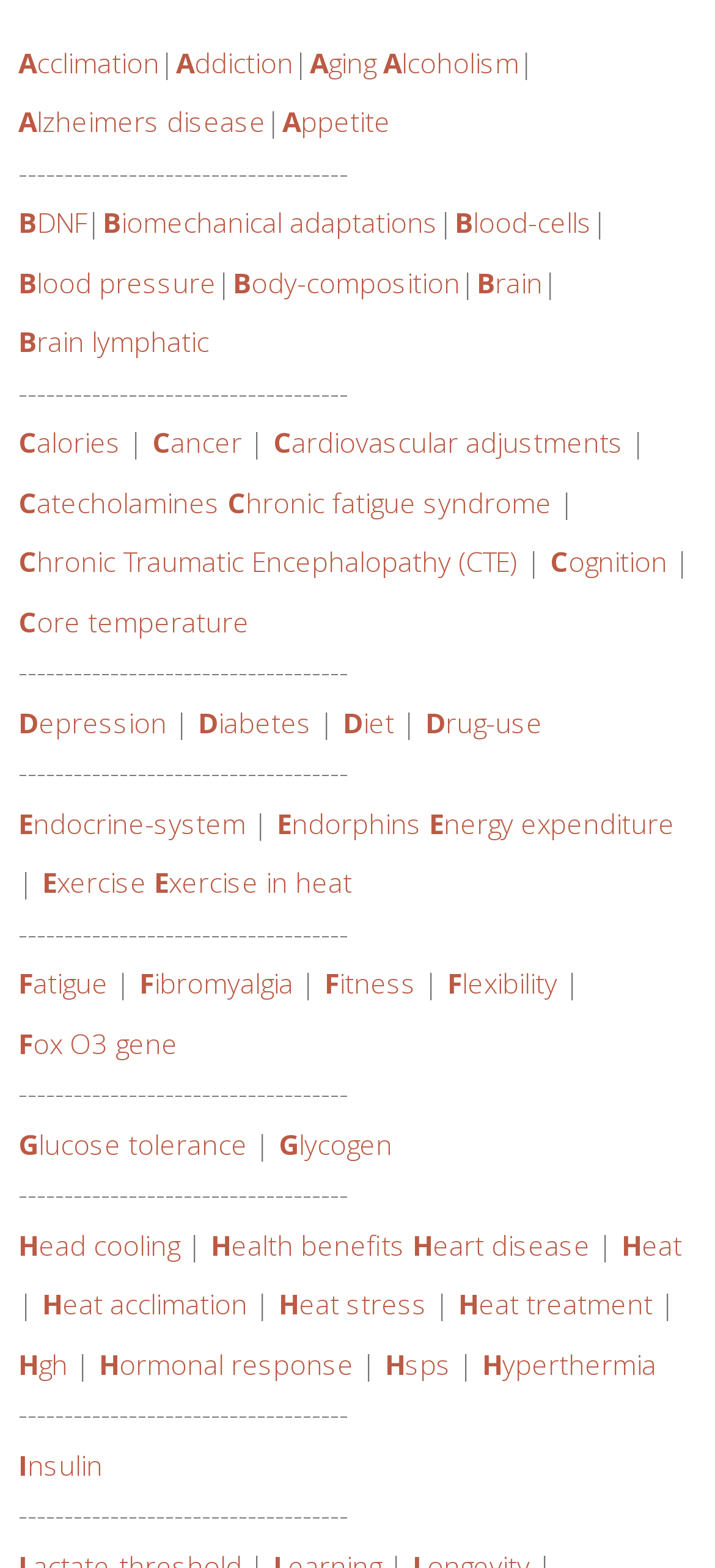Point out the bounding box coordinates of the section to click in order to follow this instruction: "Click the Menu Toggle button".

None